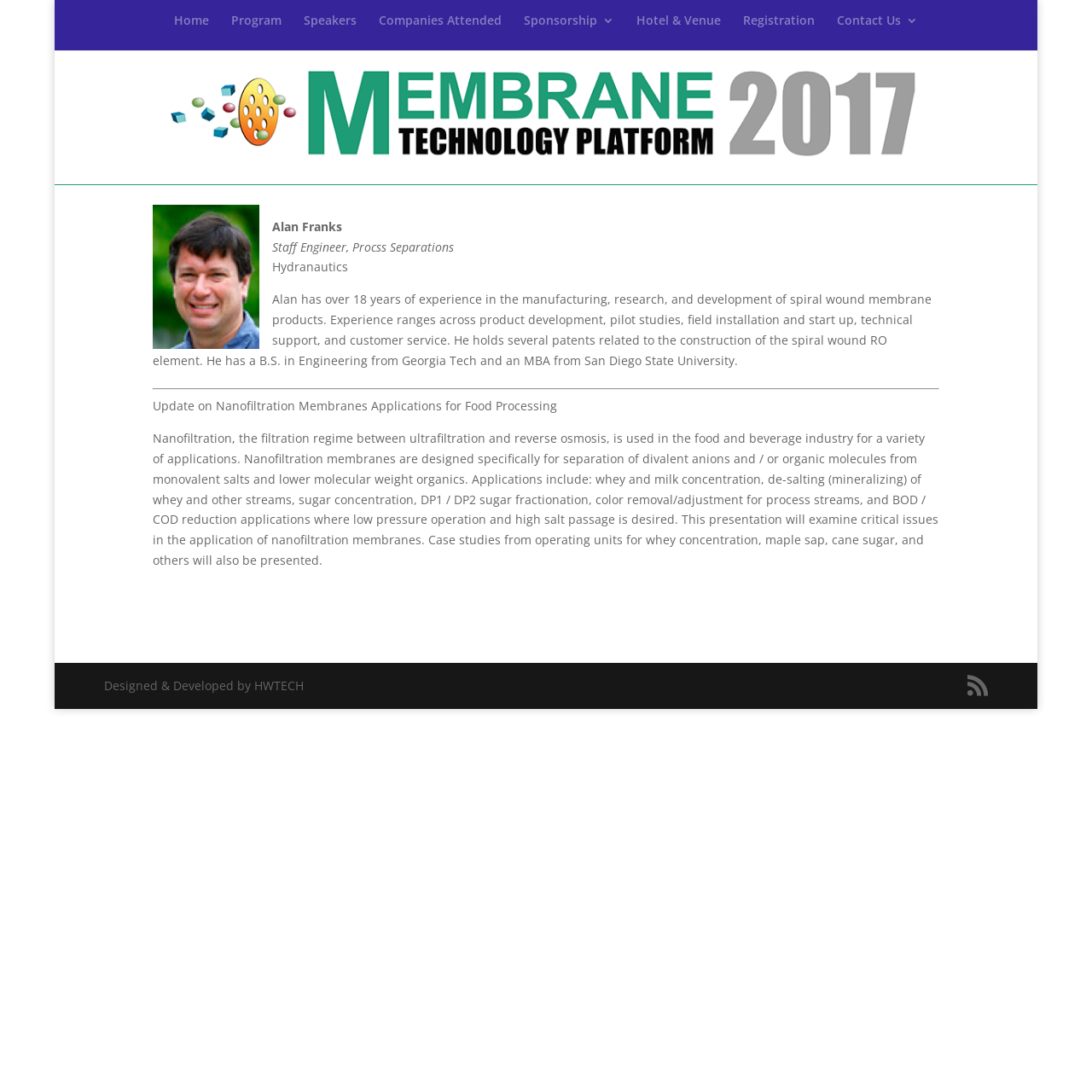Please examine the image and answer the question with a detailed explanation:
What is the purpose of the webpage?

I found the answer by looking at the root element of the webpage, which mentions 'Microencapsulation Summit 2024' as the purpose of the webpage, and also by looking at the links and content of the webpage, which suggests that it is related to a summit or conference.